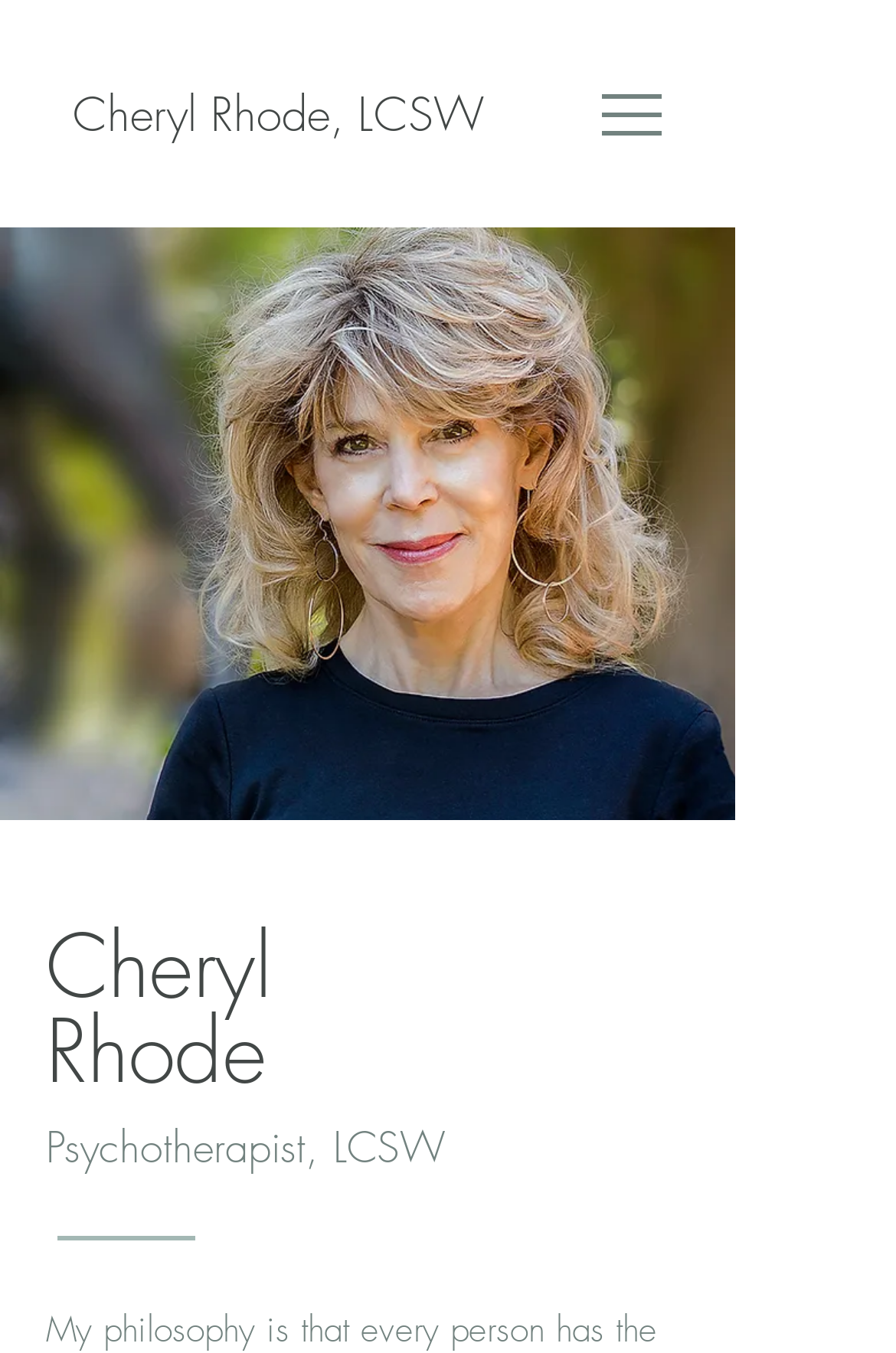Find the bounding box coordinates for the element described here: "Cheryl Rhode, LCSW".

[0.064, 0.061, 0.556, 0.109]